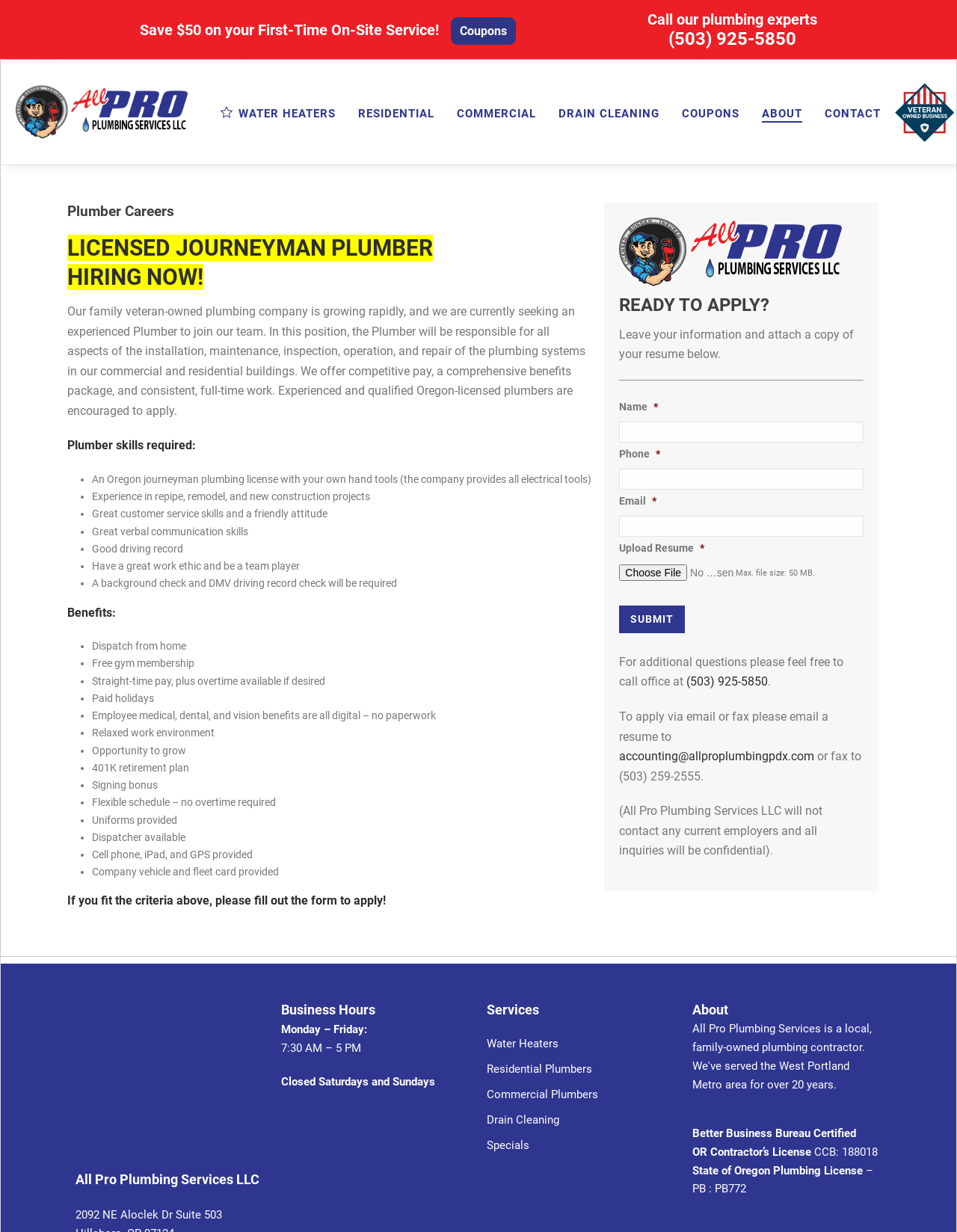Determine the bounding box coordinates for the region that must be clicked to execute the following instruction: "Call the plumbing experts".

[0.677, 0.008, 0.854, 0.023]